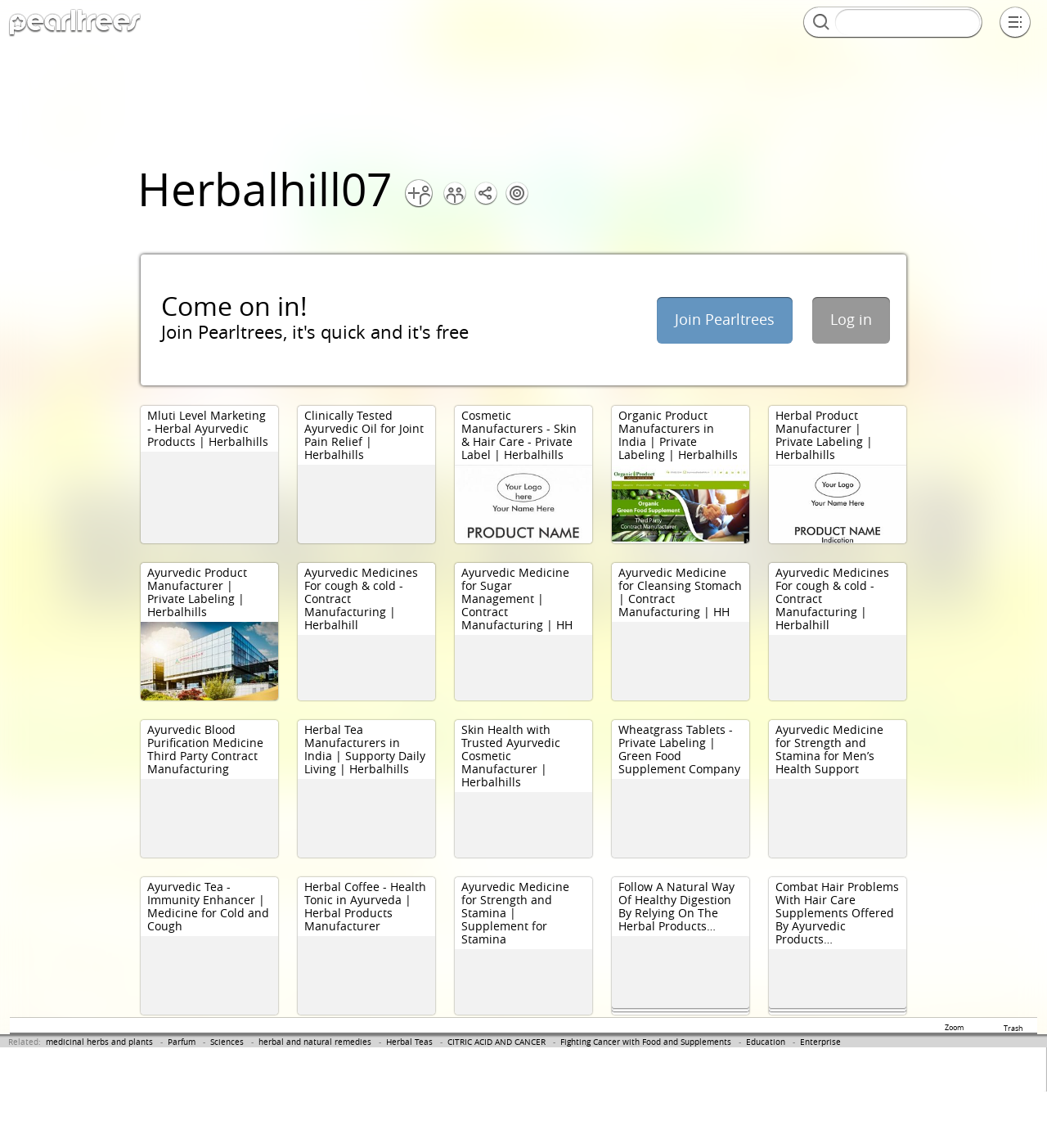Can I join Pearltrees?
Answer the question with as much detail as you can, using the image as a reference.

The webpage has a 'Join Pearltrees' button, suggesting that users can create an account and join the platform.